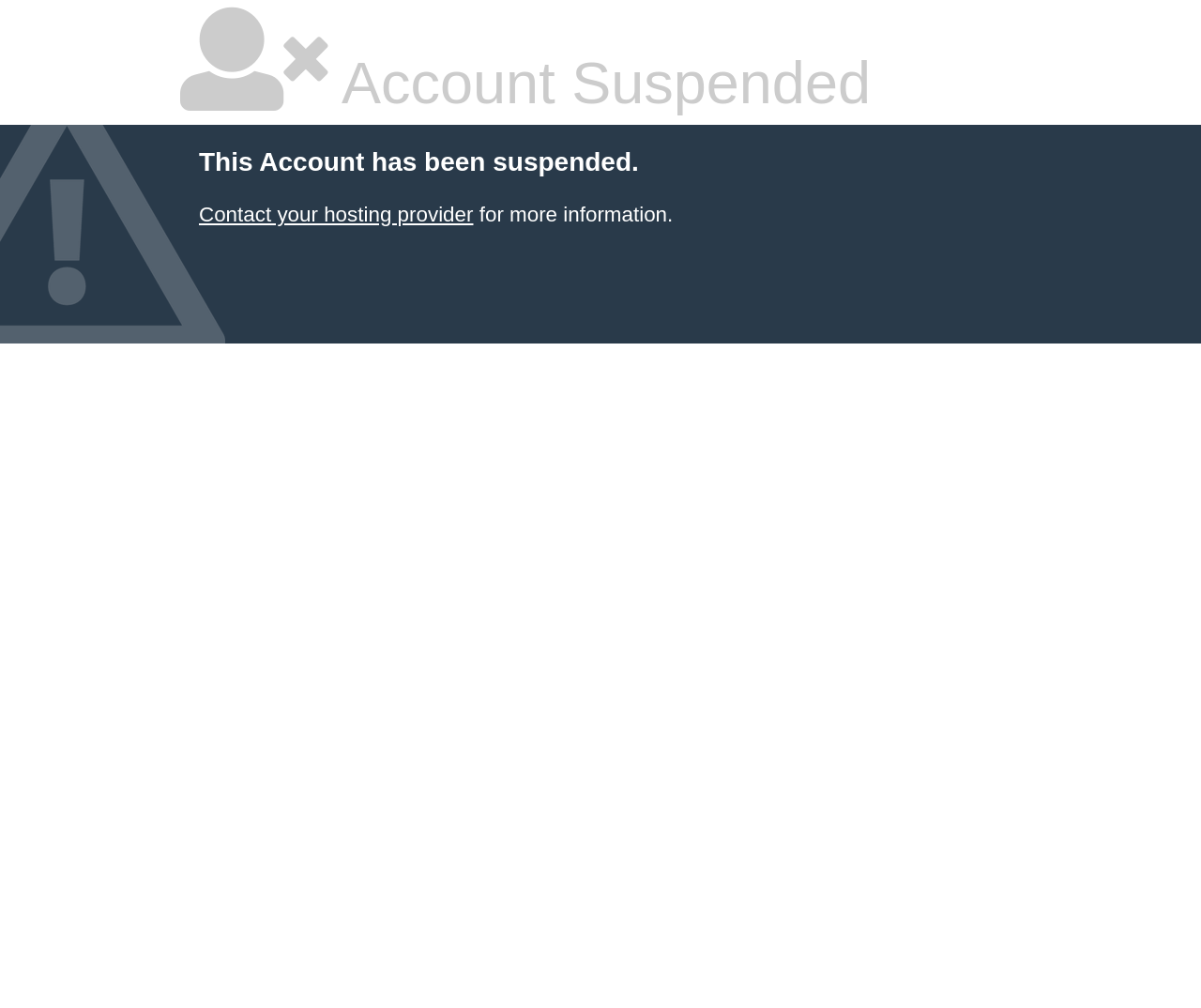Find the bounding box of the web element that fits this description: "Contact your hosting provider".

[0.166, 0.201, 0.394, 0.224]